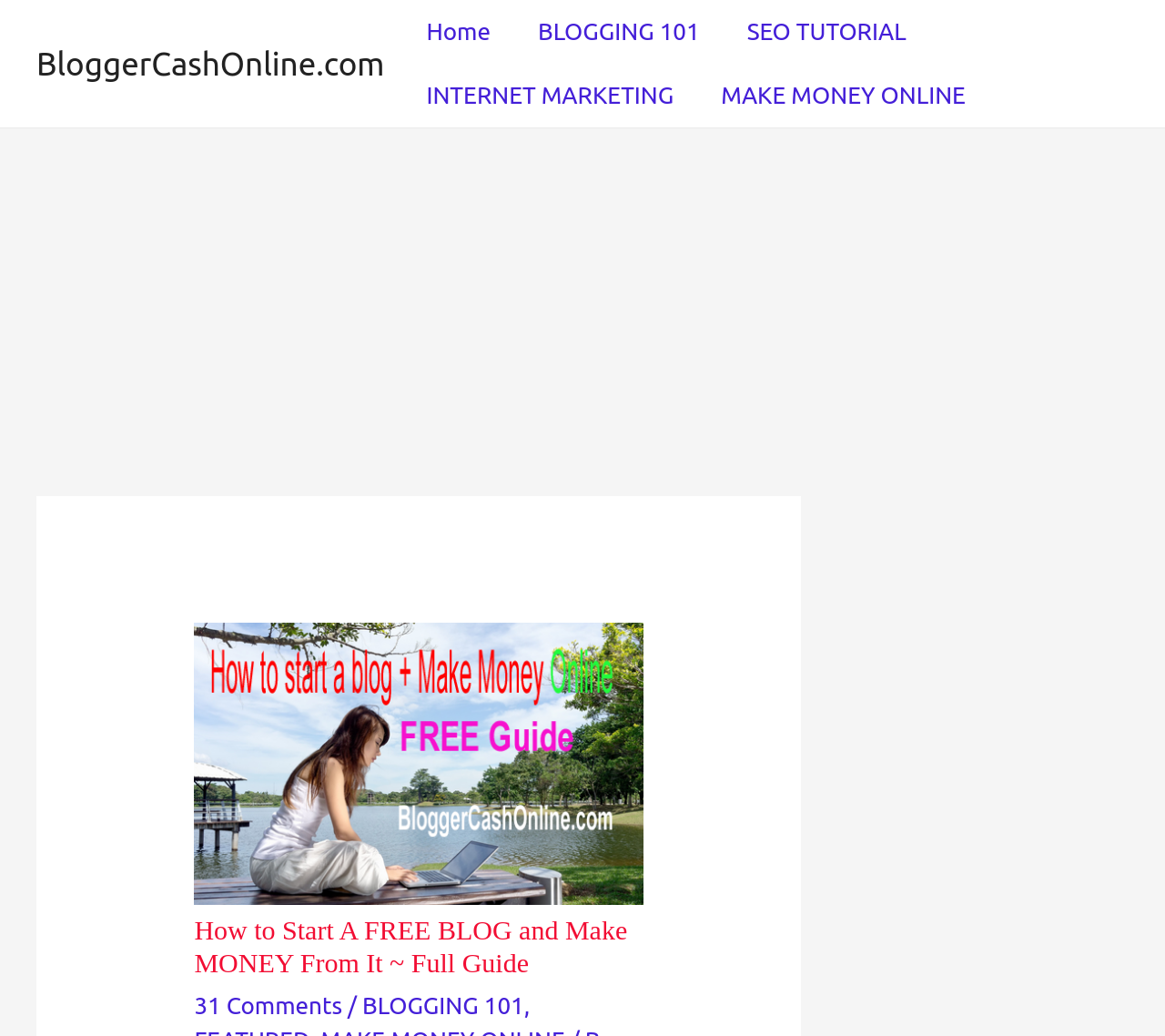How many navigation links are there?
Refer to the image and answer the question using a single word or phrase.

5